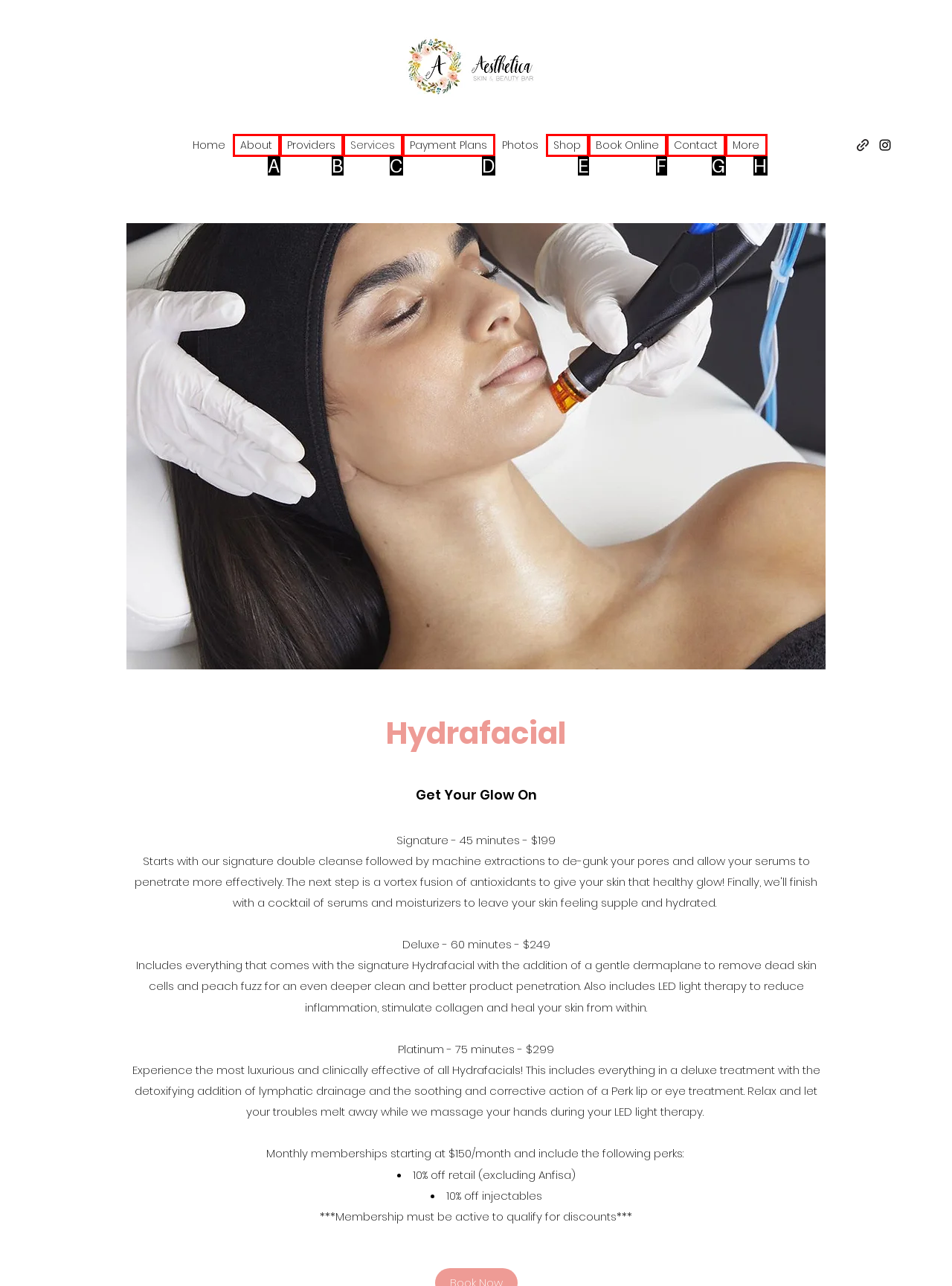Select the HTML element that best fits the description: Book Online
Respond with the letter of the correct option from the choices given.

F